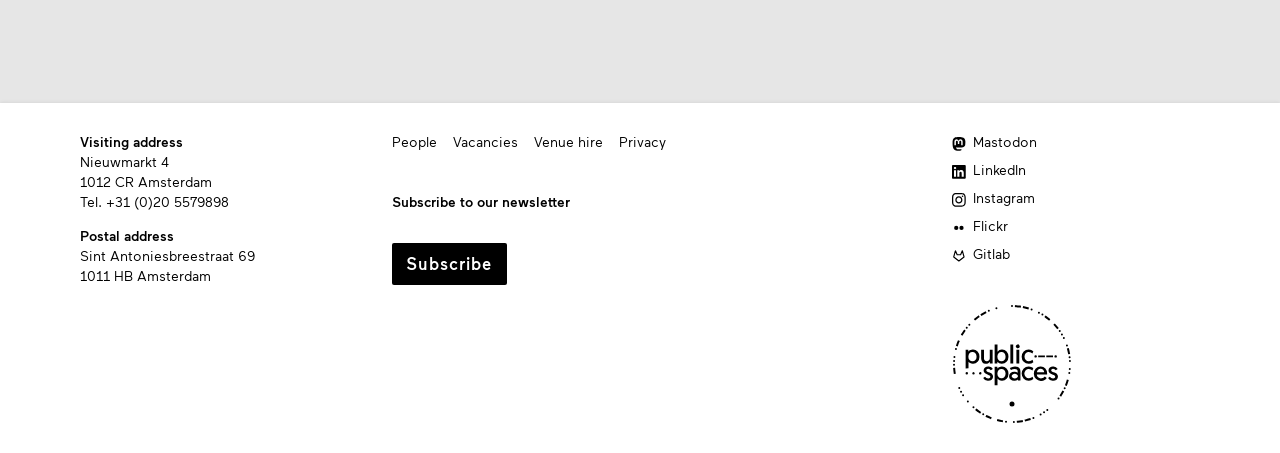Locate the bounding box coordinates of the clickable area needed to fulfill the instruction: "View Venue hire".

[0.417, 0.292, 0.471, 0.336]